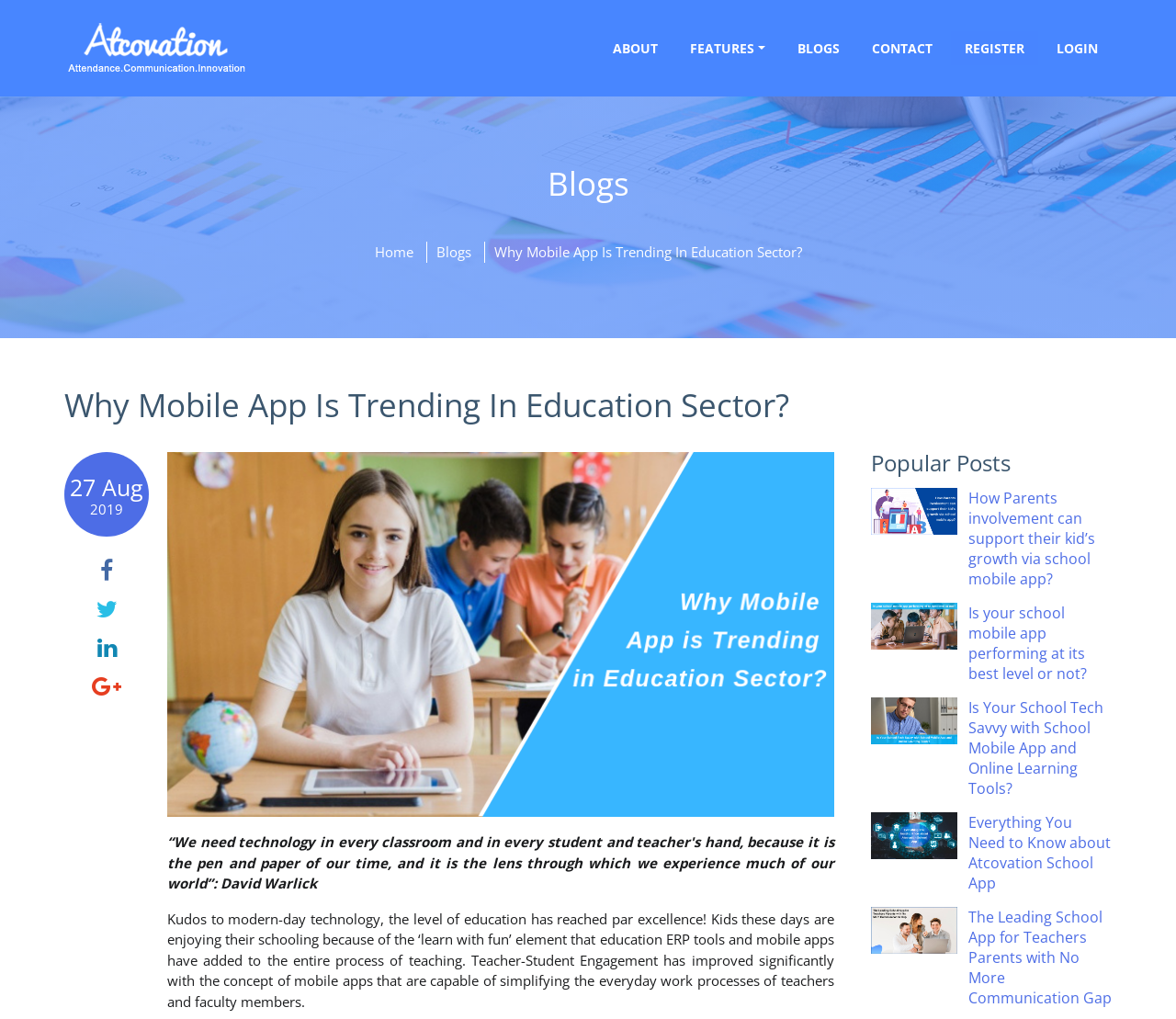Please answer the following question using a single word or phrase: 
What is the name of the mobile app?

Atcovation